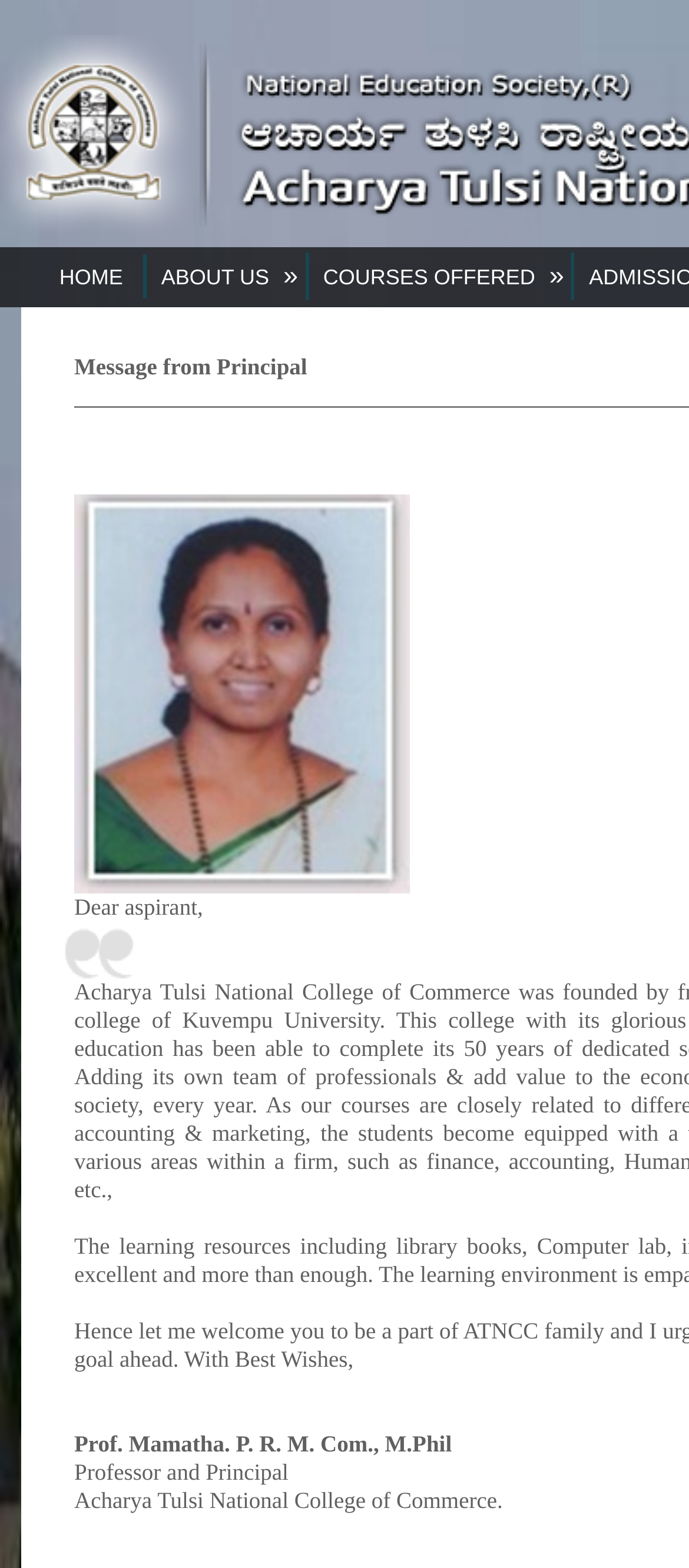What is the title of the message?
Can you give a detailed and elaborate answer to the question?

I found the title of the message by reading the static text elements on the webpage, specifically the element with the text 'Message from Principal' which is located above the message from the principal.